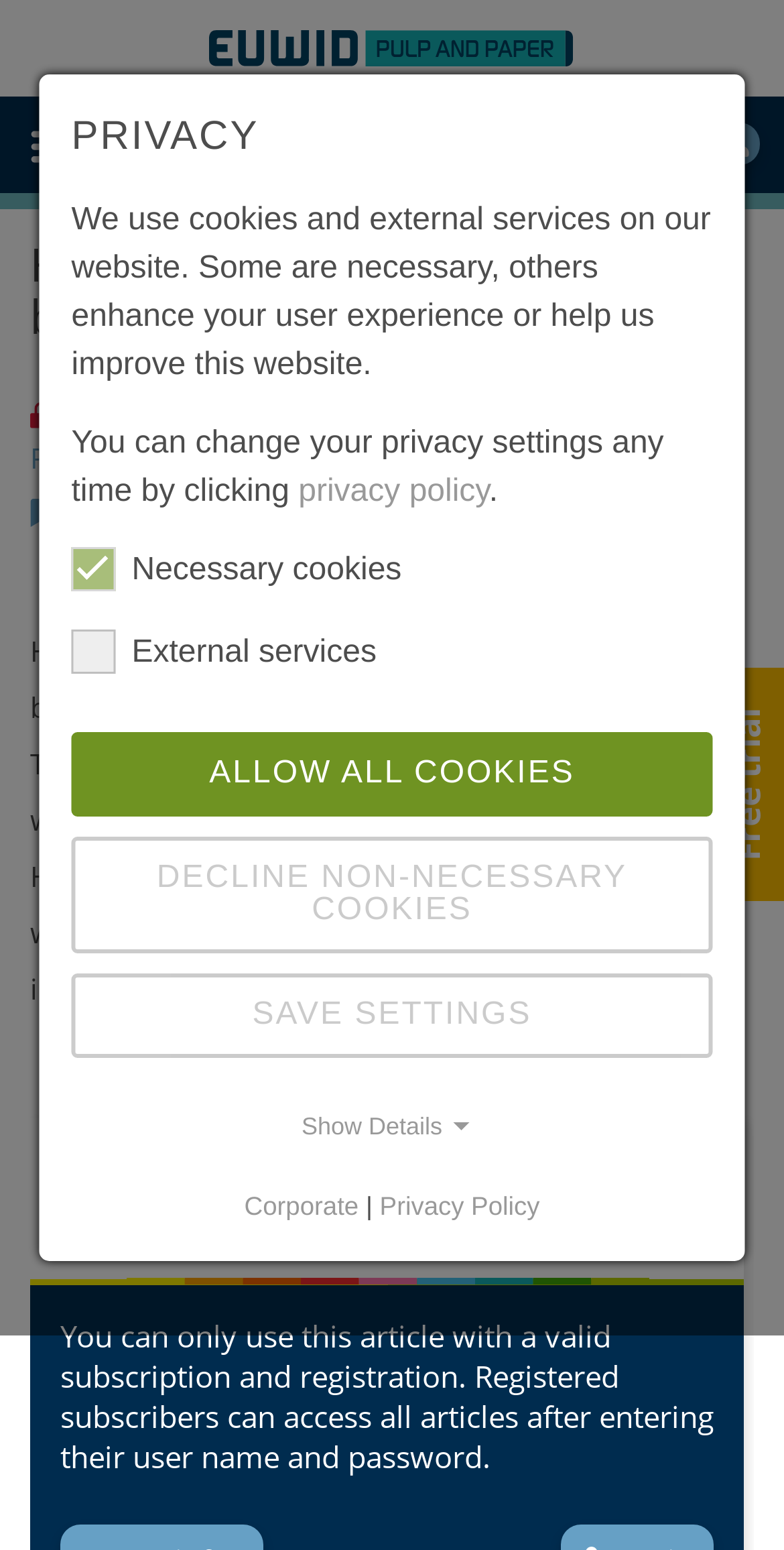Please find and generate the text of the main header of the webpage.

Hansol Paper enters into label business